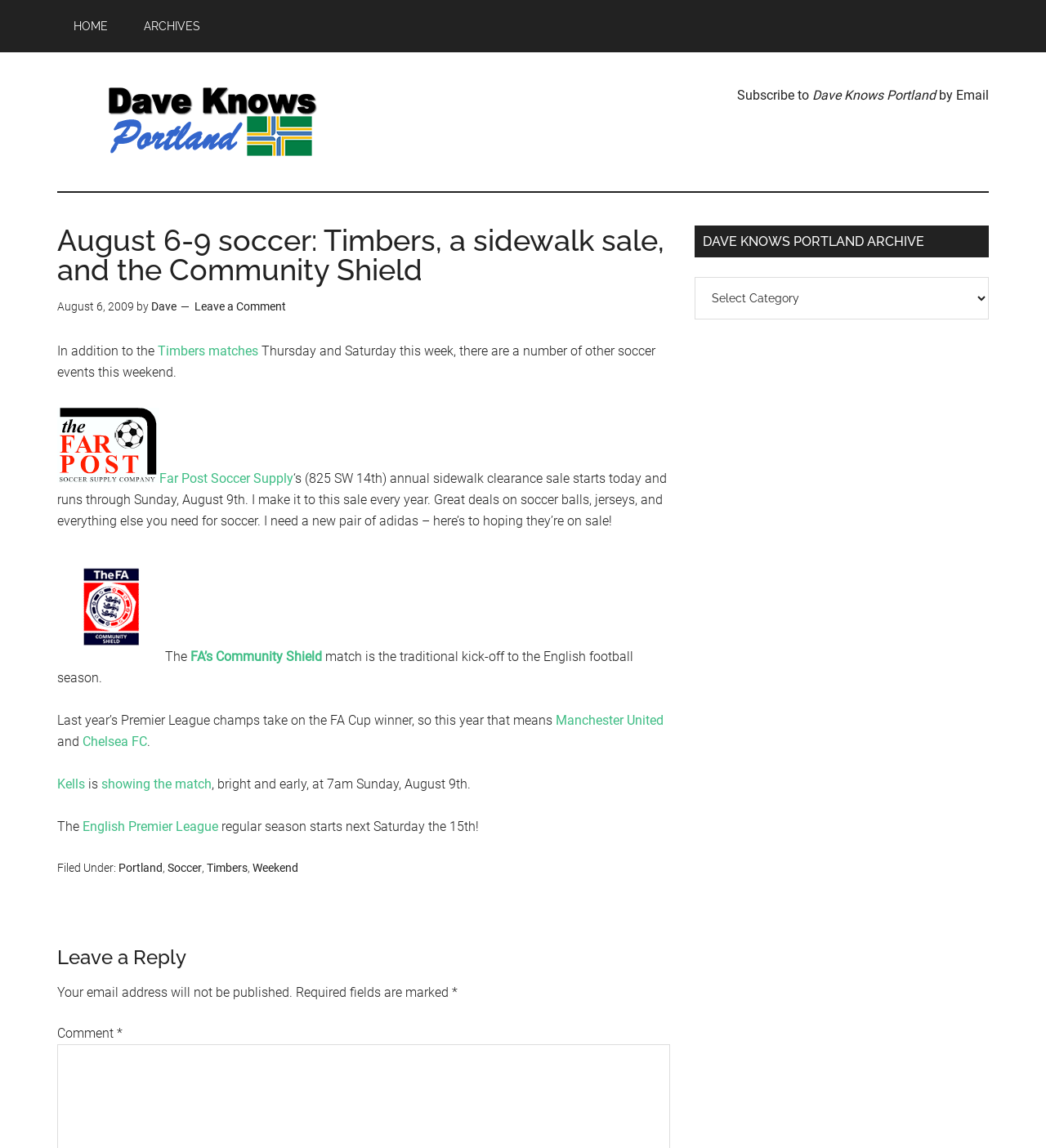Pinpoint the bounding box coordinates of the clickable area needed to execute the instruction: "Leave a comment". The coordinates should be specified as four float numbers between 0 and 1, i.e., [left, top, right, bottom].

[0.186, 0.261, 0.273, 0.273]